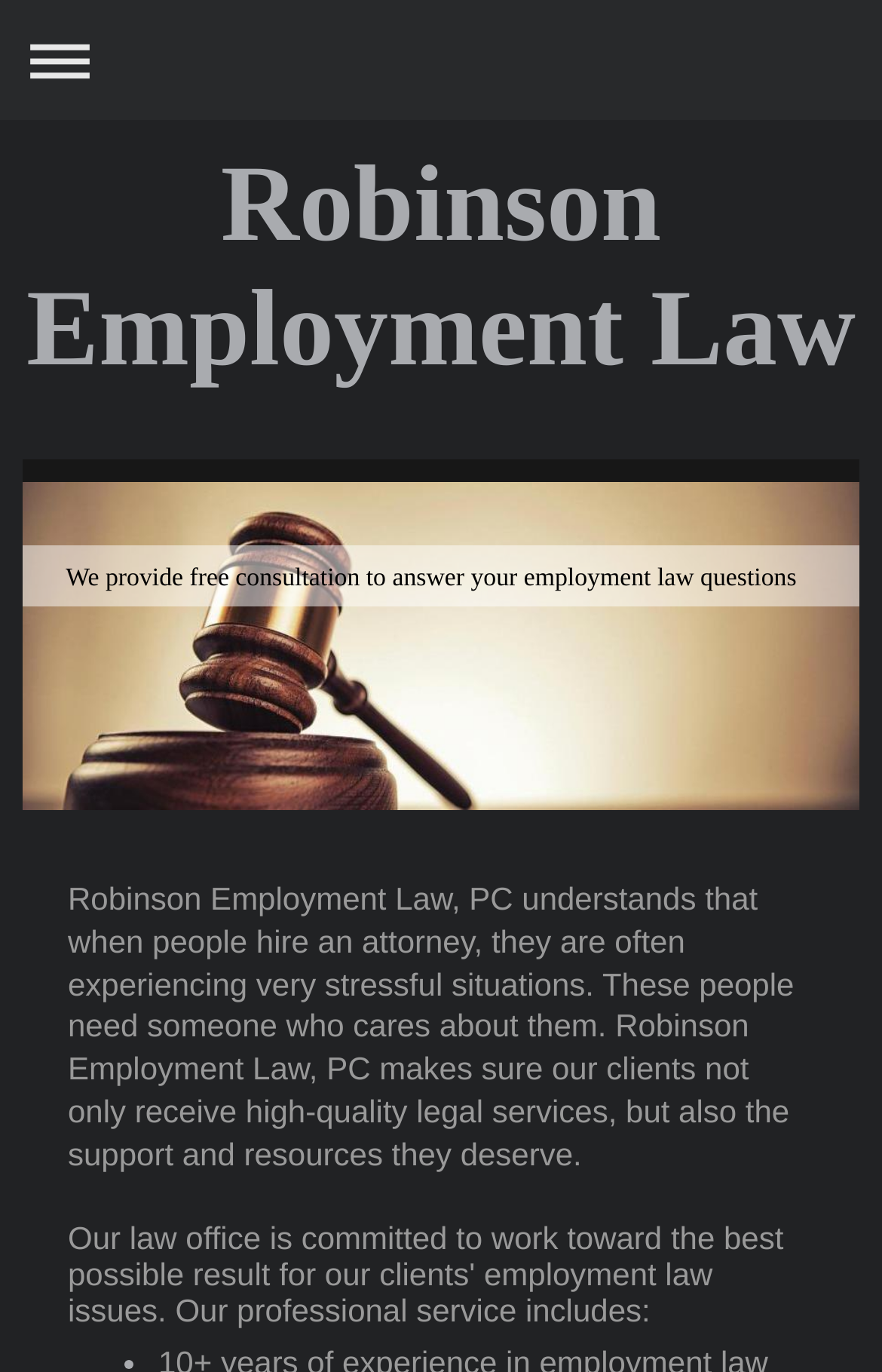Identify the bounding box for the described UI element: "Expand/collapse navigation".

[0.013, 0.008, 0.987, 0.079]